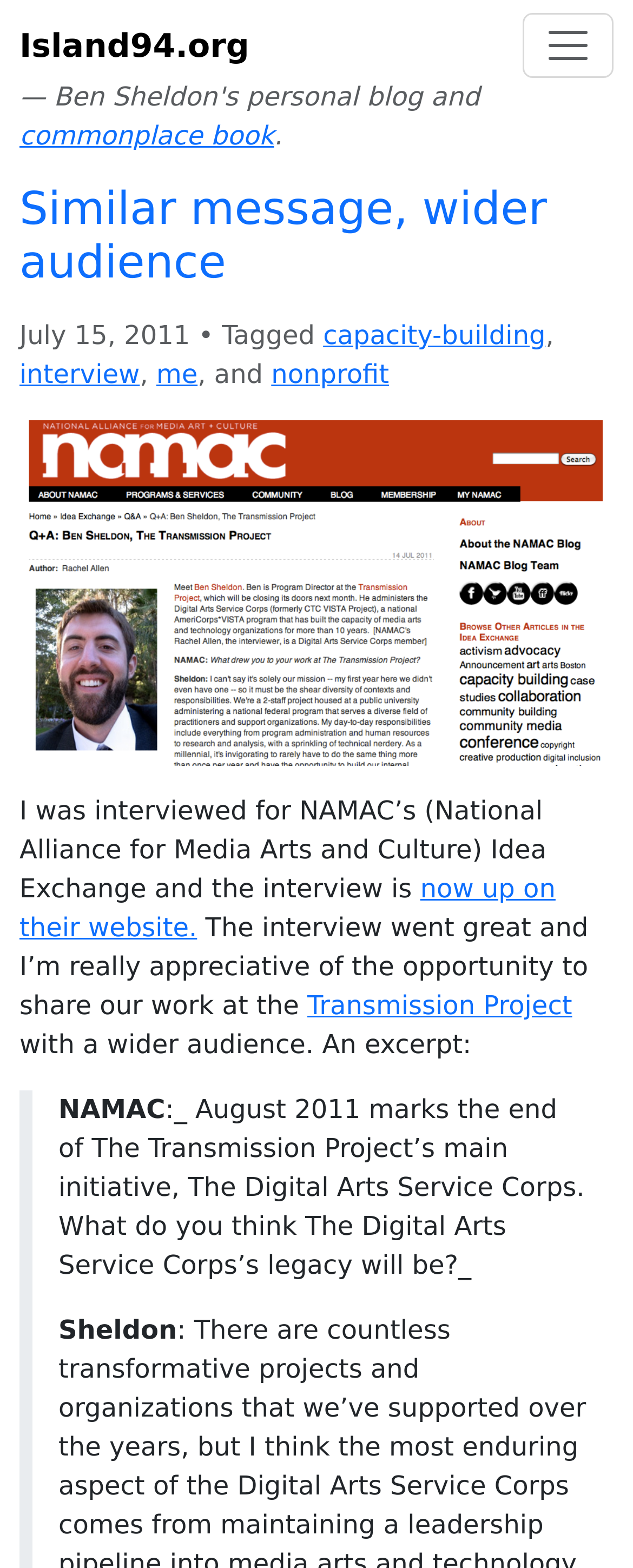Please identify the bounding box coordinates of the clickable region that I should interact with to perform the following instruction: "toggle navigation". The coordinates should be expressed as four float numbers between 0 and 1, i.e., [left, top, right, bottom].

[0.826, 0.008, 0.969, 0.05]